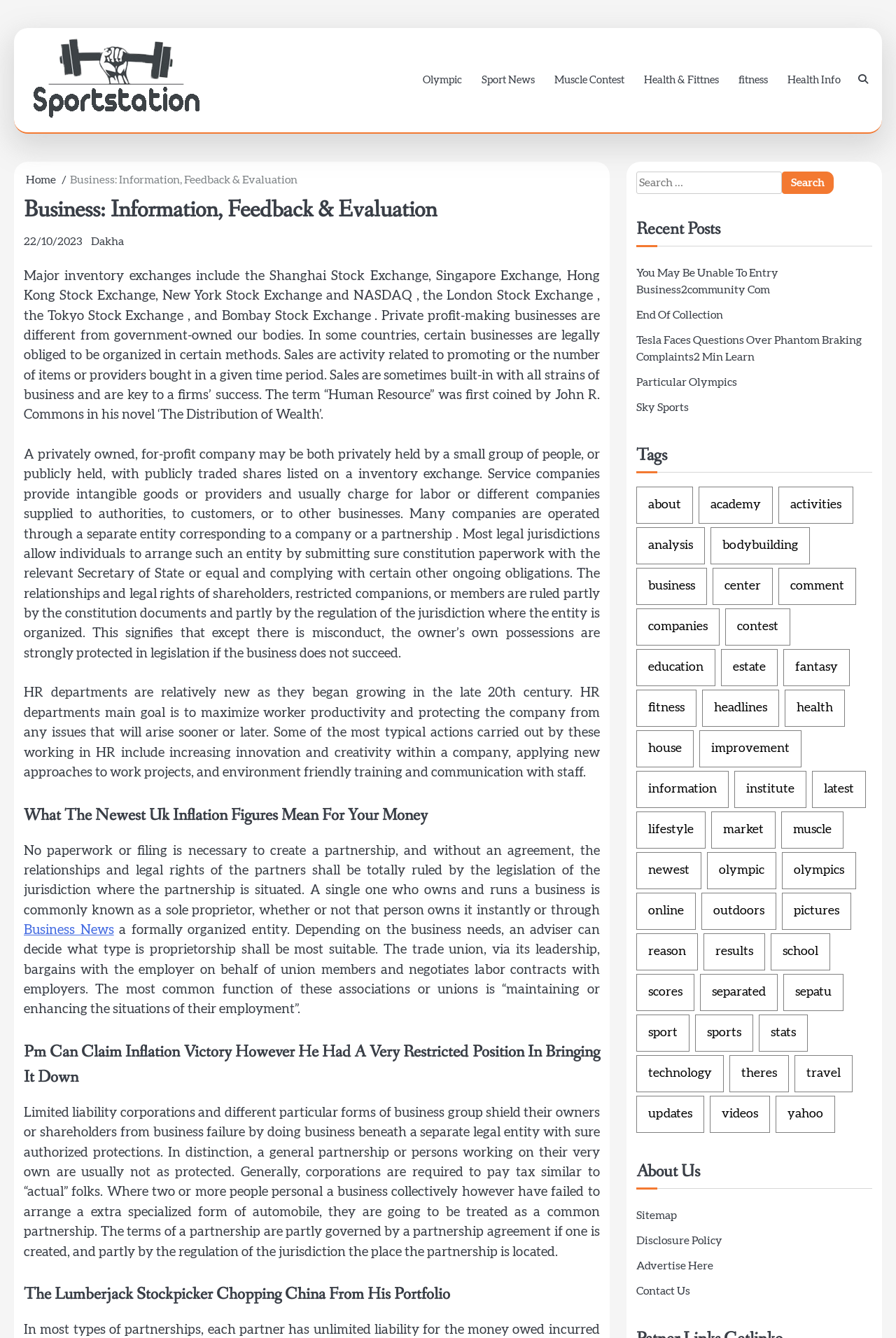From the webpage screenshot, predict the bounding box of the UI element that matches this description: "yahoo".

[0.865, 0.819, 0.932, 0.847]